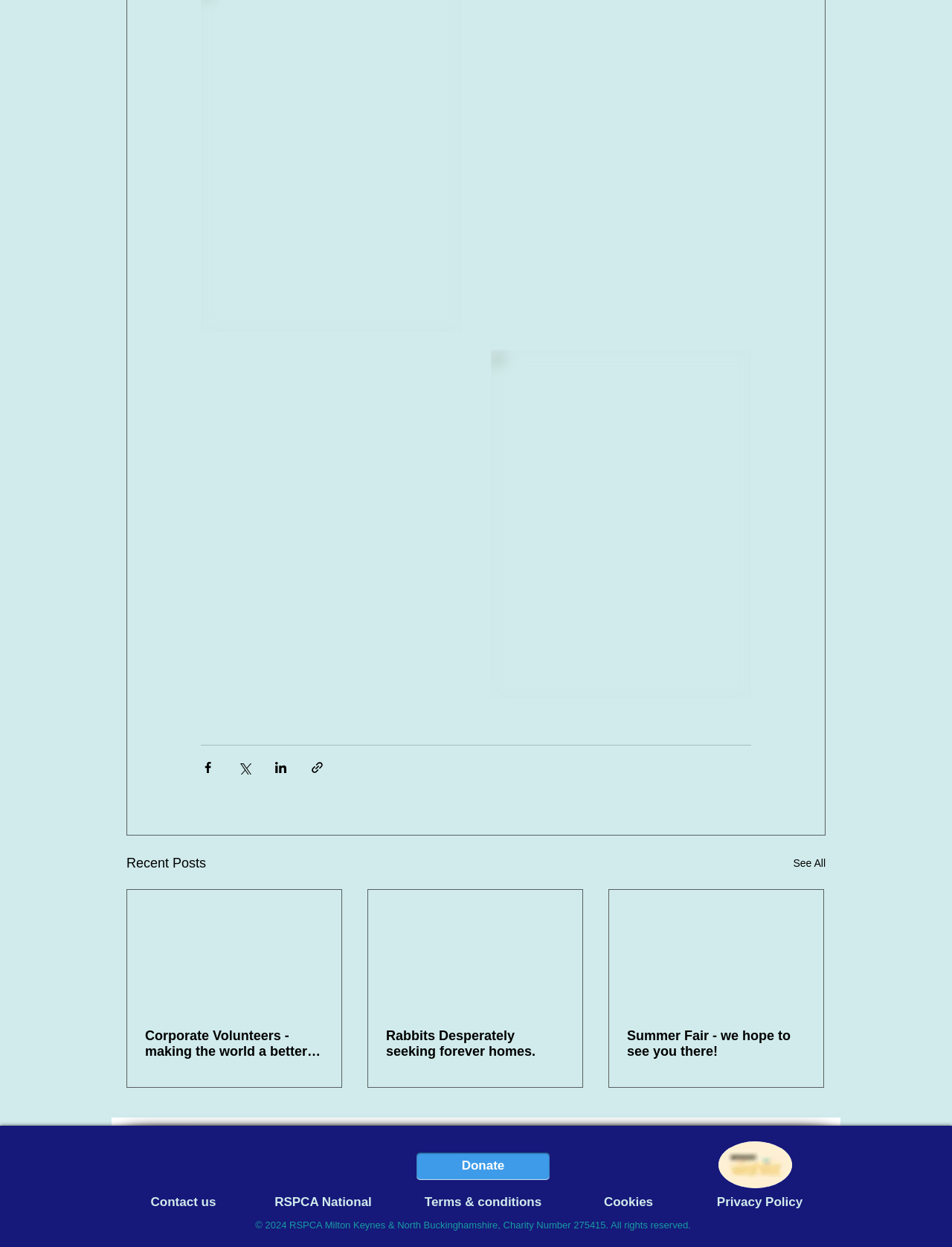Can you determine the bounding box coordinates of the area that needs to be clicked to fulfill the following instruction: "Donate to RSPCA"?

[0.438, 0.924, 0.577, 0.946]